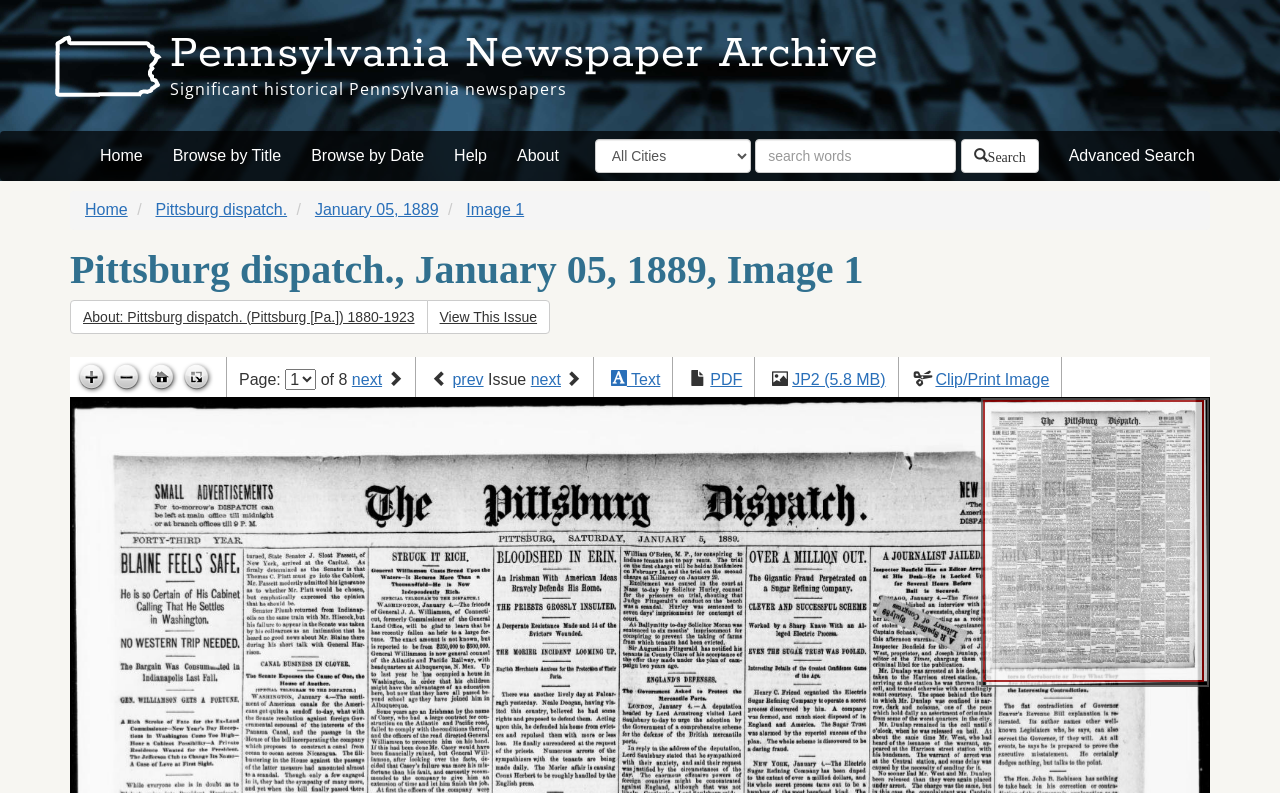Produce a meticulous description of the webpage.

This webpage is an interactive archive of historically significant periodicals from Pennsylvania. At the top, there is a heading that reads "Pennsylvania Newspaper Archive" followed by a brief description "Significant historical Pennsylvania newspapers". Below this, there are six links: "Home", "Browse by Title", "Browse by Date", "Help", "About", and "Advanced Search", which are aligned horizontally.

On the left side, there is a navigation menu with links to "Home", "Pittsburg dispatch.", "January 05, 1889", and "Image 1". Below this menu, there is a heading that reads "Pittsburg dispatch., January 05, 1889, Image 1" followed by a group of buttons labeled "About: Pittsburg dispatch. (Pittsburg [Pa.]) 1880-1923" and "View This Issue".

In the middle of the page, there are four icons: "Zoom in", "Zoom out", "Go home", and "Toggle full page", which are aligned horizontally. Below these icons, there is a pagination section with a label "Page:" followed by a combobox and a text "of 8". There are also links to navigate to the previous and next pages.

On the right side, there are several links to view the issue in different formats, including "Text", "PDF", "JP2 (5.8 MB)", and "Clip/Print Image". At the bottom of the page, there is a large canvas that takes up most of the page's width, which likely displays the newspaper image.